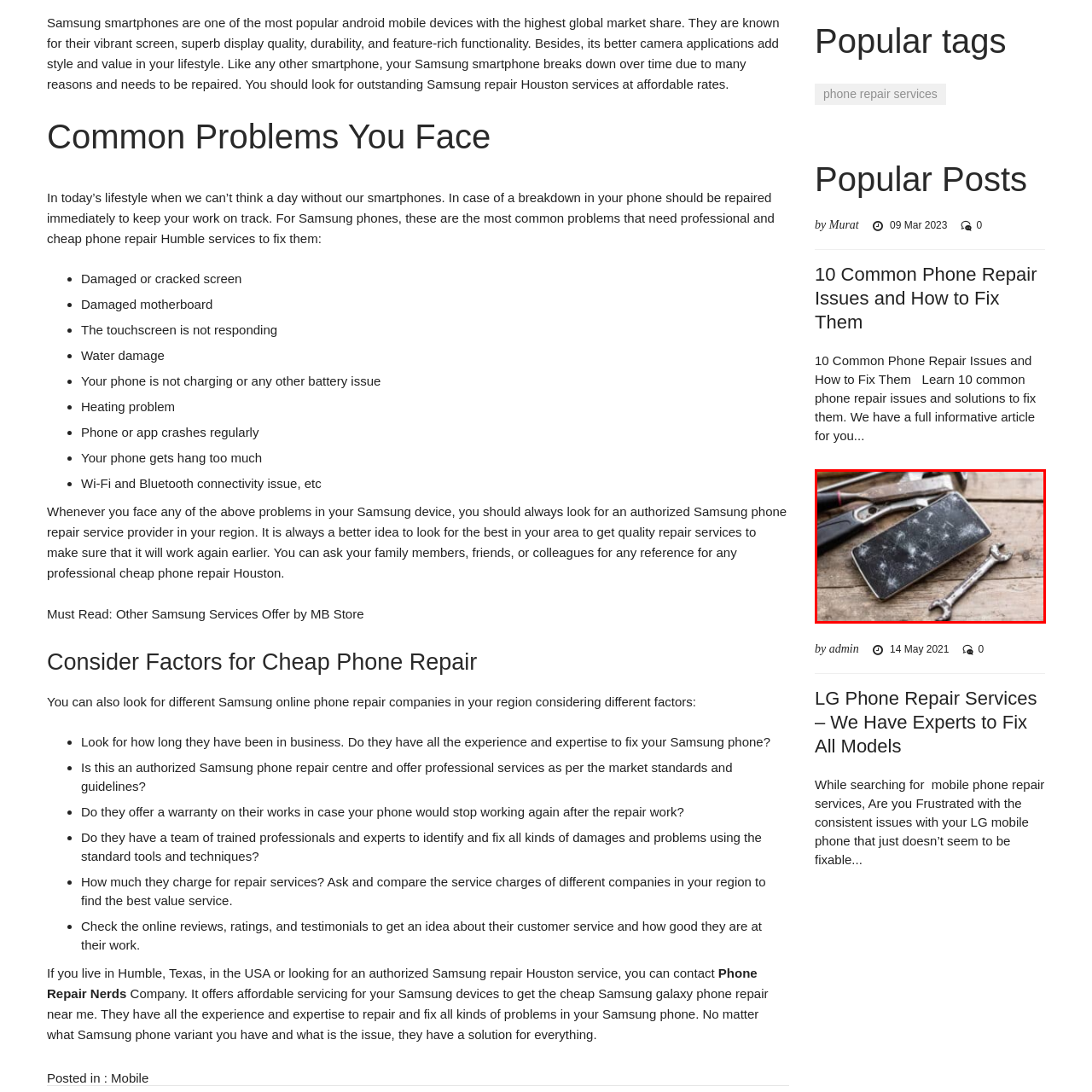Elaborate on all the details and elements present in the red-outlined area of the image.

The image showcases a damaged smartphone with a cracked screen, placed on a rustic wooden surface alongside various tools. The phone's screen is marred by numerous scratches, indicating wear and tear likely resulting from accidental drops or impacts. Next to it, a small wrench suggests the need for repair, reflecting common issues faced by smartphone owners. The visual context underscores the article's focus on popular phone repair services, particularly for brands like LG, addressing prevalent problems such as damaged screens, suggesting the importance of seeking professional repair solutions to restore device functionality.